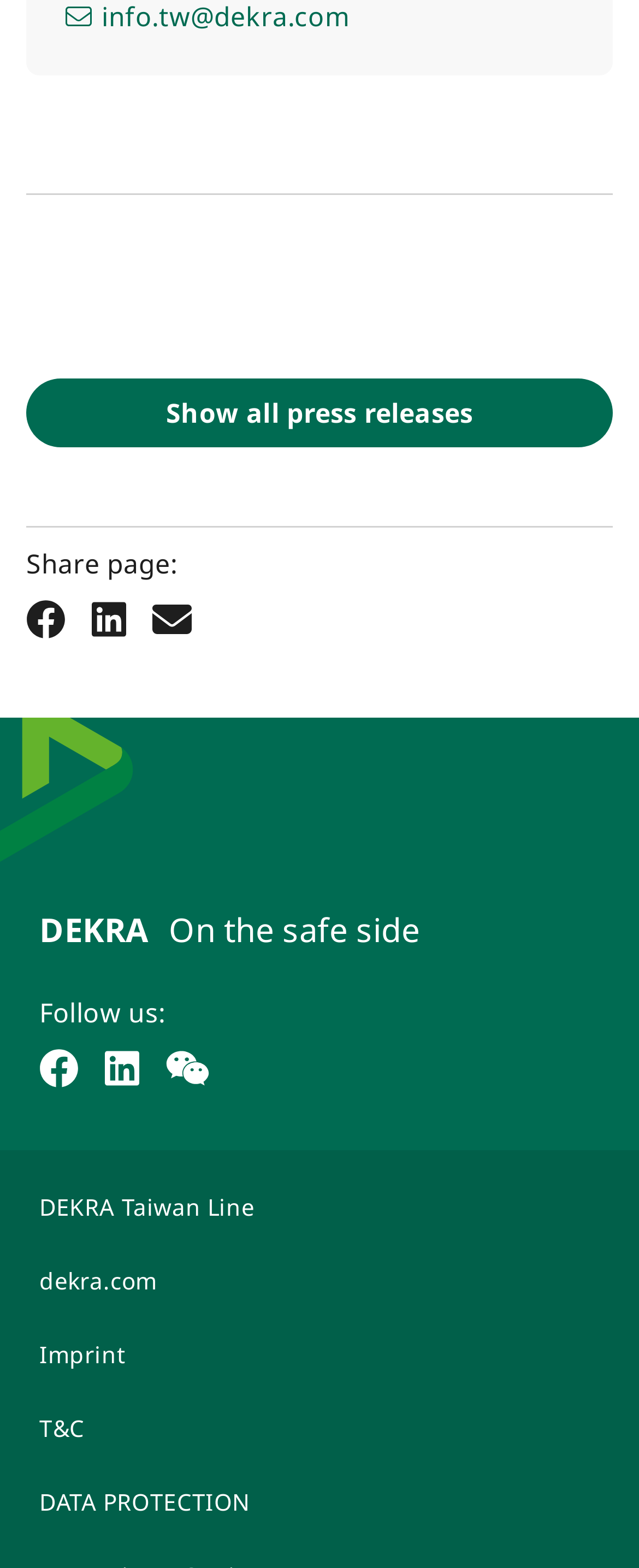Can you find the bounding box coordinates for the element to click on to achieve the instruction: "Visit DEKRA Taiwan Line"?

[0.062, 0.759, 0.938, 0.781]